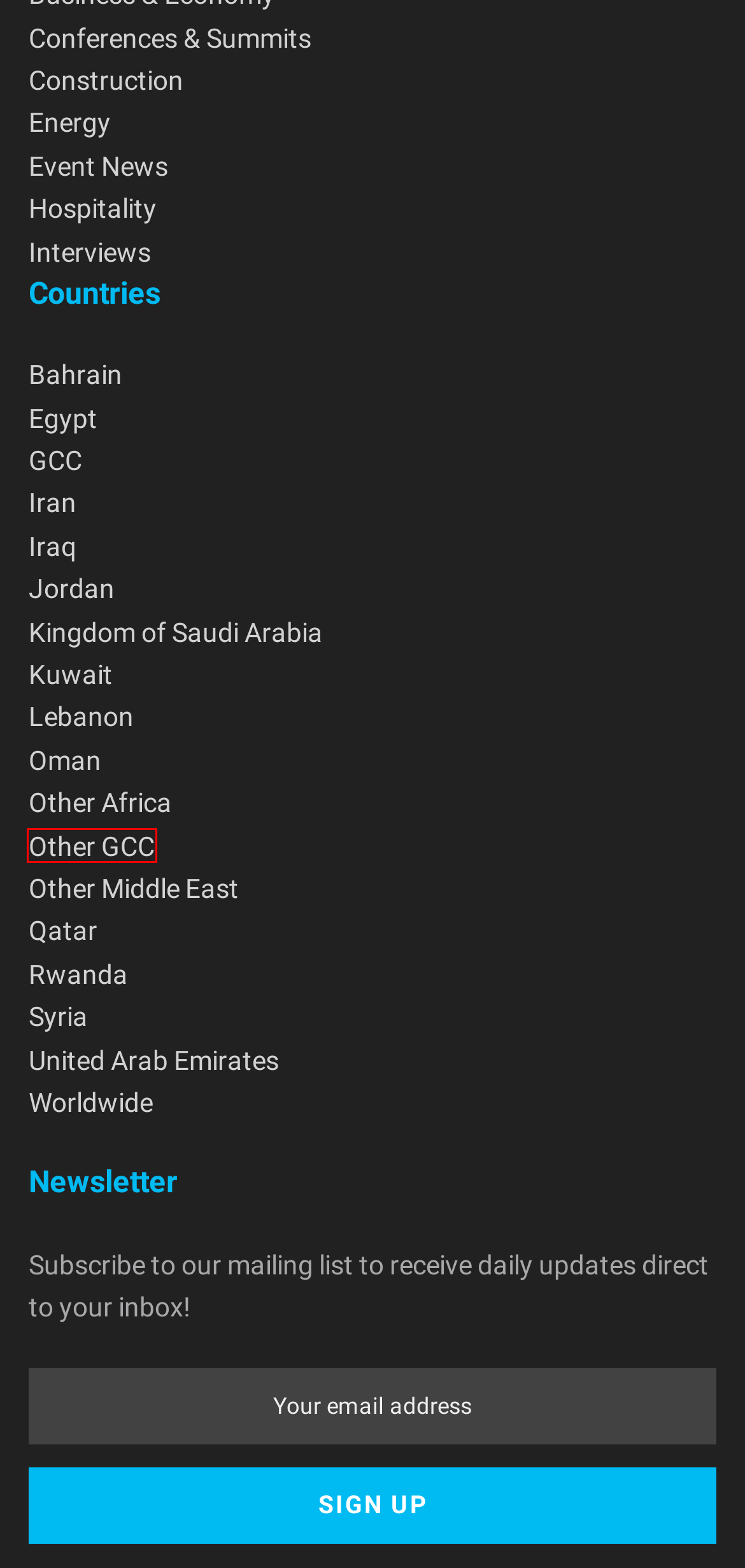Review the webpage screenshot and focus on the UI element within the red bounding box. Select the best-matching webpage description for the new webpage that follows after clicking the highlighted element. Here are the candidates:
A. Rwanda – IFP Info – News
B. Other Africa – IFP Info – News
C. Kuwait – IFP Info – News
D. Syria – IFP Info – News
E. Oman – IFP Info – News
F. Other GCC – IFP Info – News
G. Conferences & Summits – IFP Info – News
H. Interviews – IFP Info – News

F